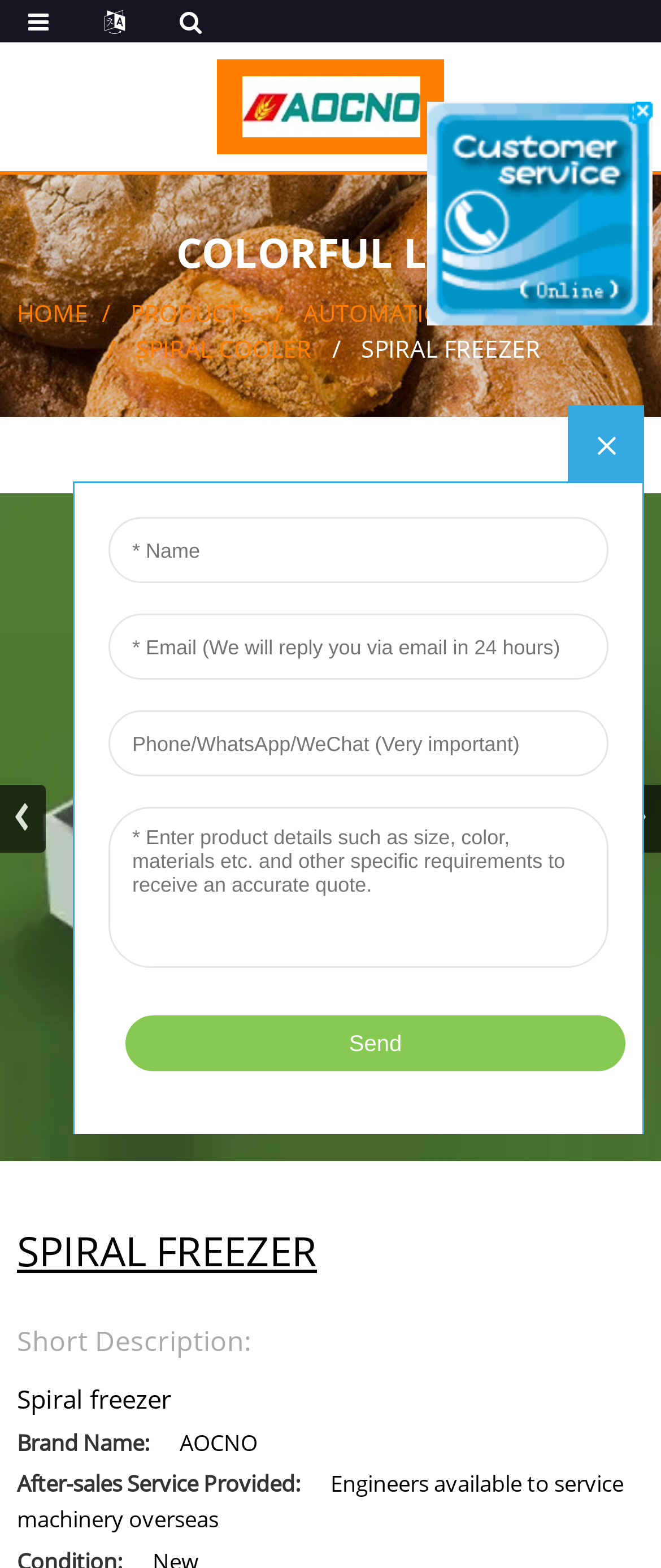Highlight the bounding box coordinates of the region I should click on to meet the following instruction: "Click Next slide".

[0.931, 0.5, 1.0, 0.544]